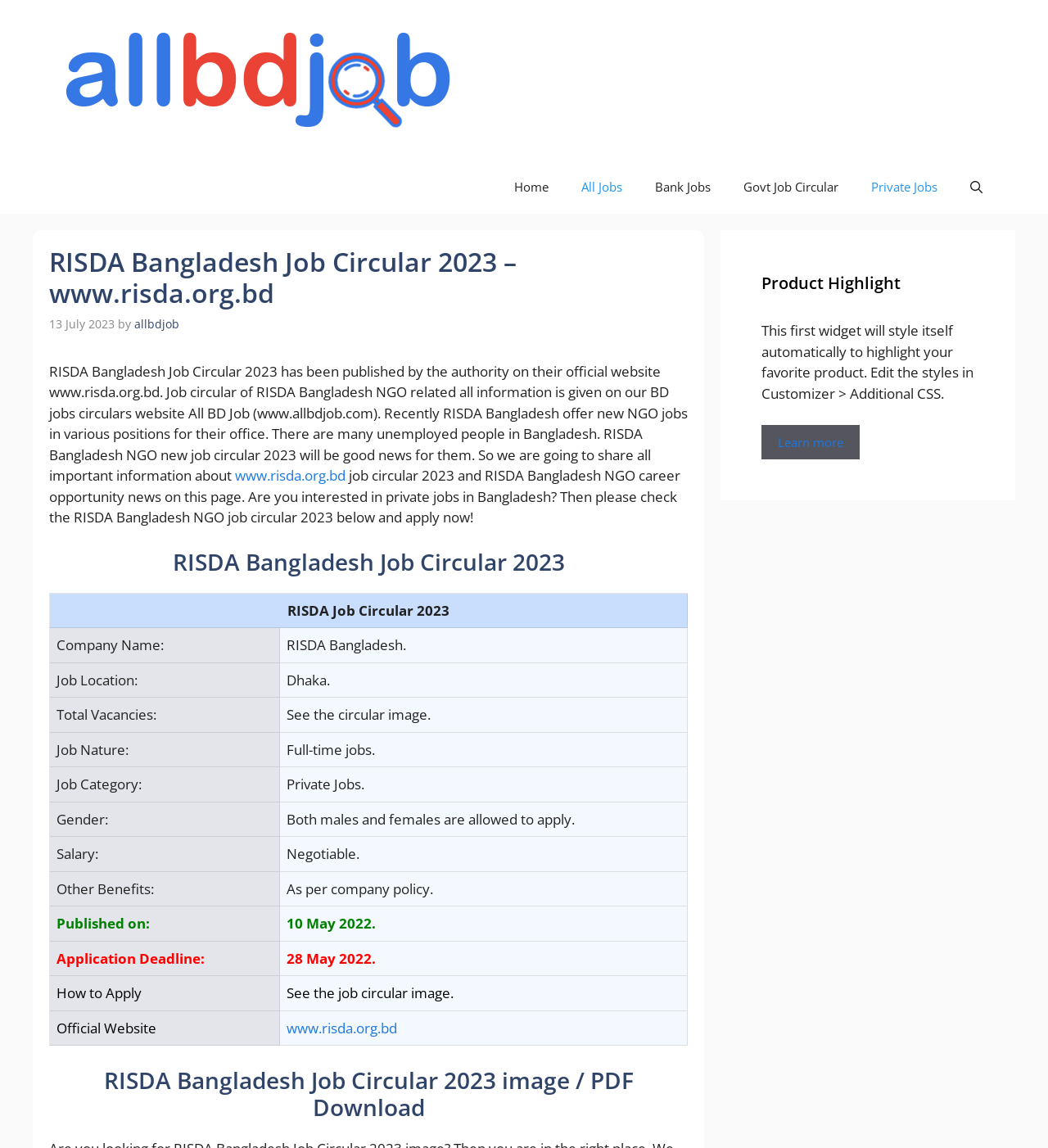What is the job circular title?
Please give a detailed and elaborate explanation in response to the question.

The job circular title can be found in the heading element with the text 'RISDA Bangladesh Job Circular 2023 – www.risda.org.bd' at the top of the webpage. This heading element is a child of the 'HeaderAsNonLandmark' element.